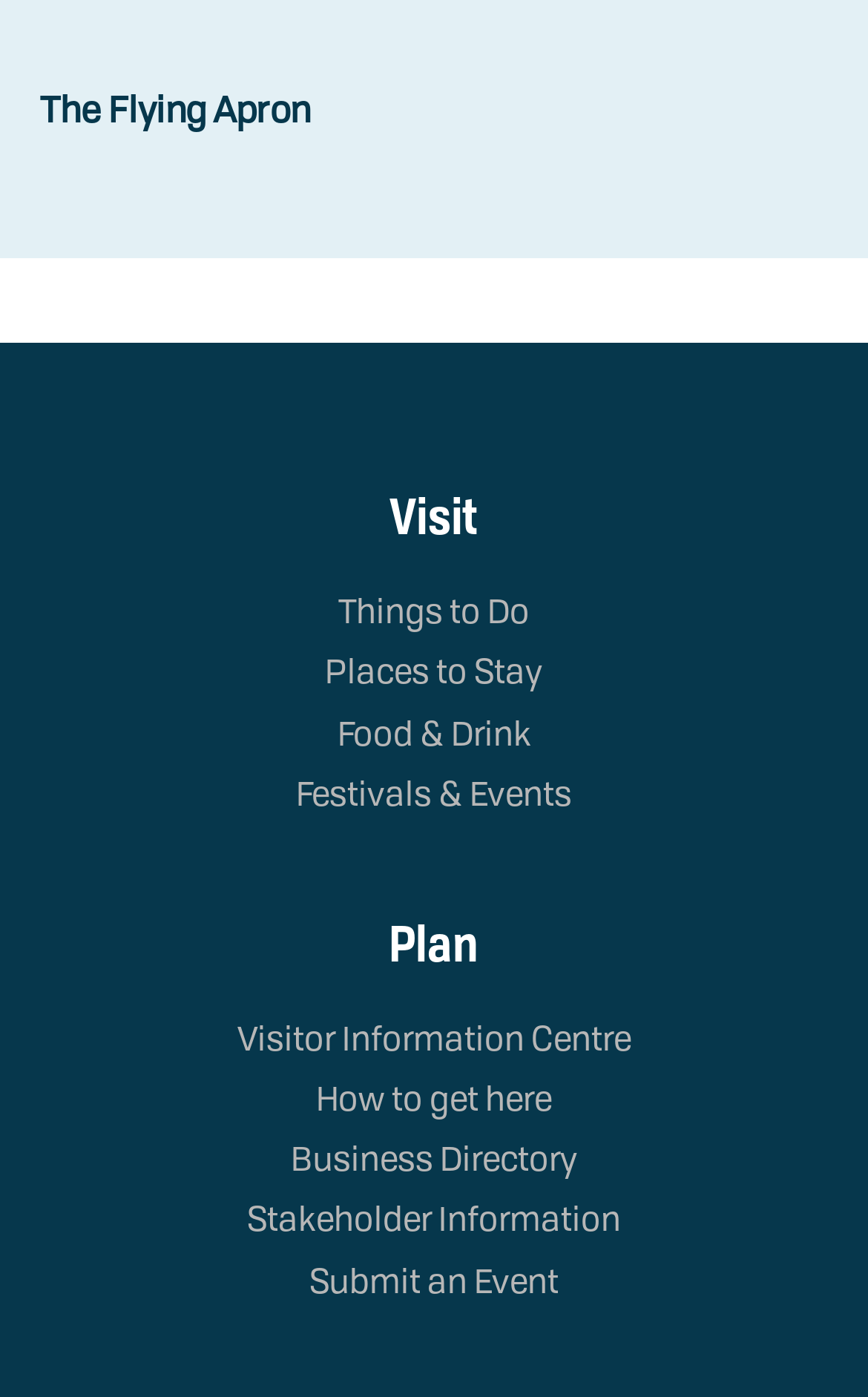What is the name of the website?
Look at the screenshot and respond with one word or a short phrase.

The Flying Apron